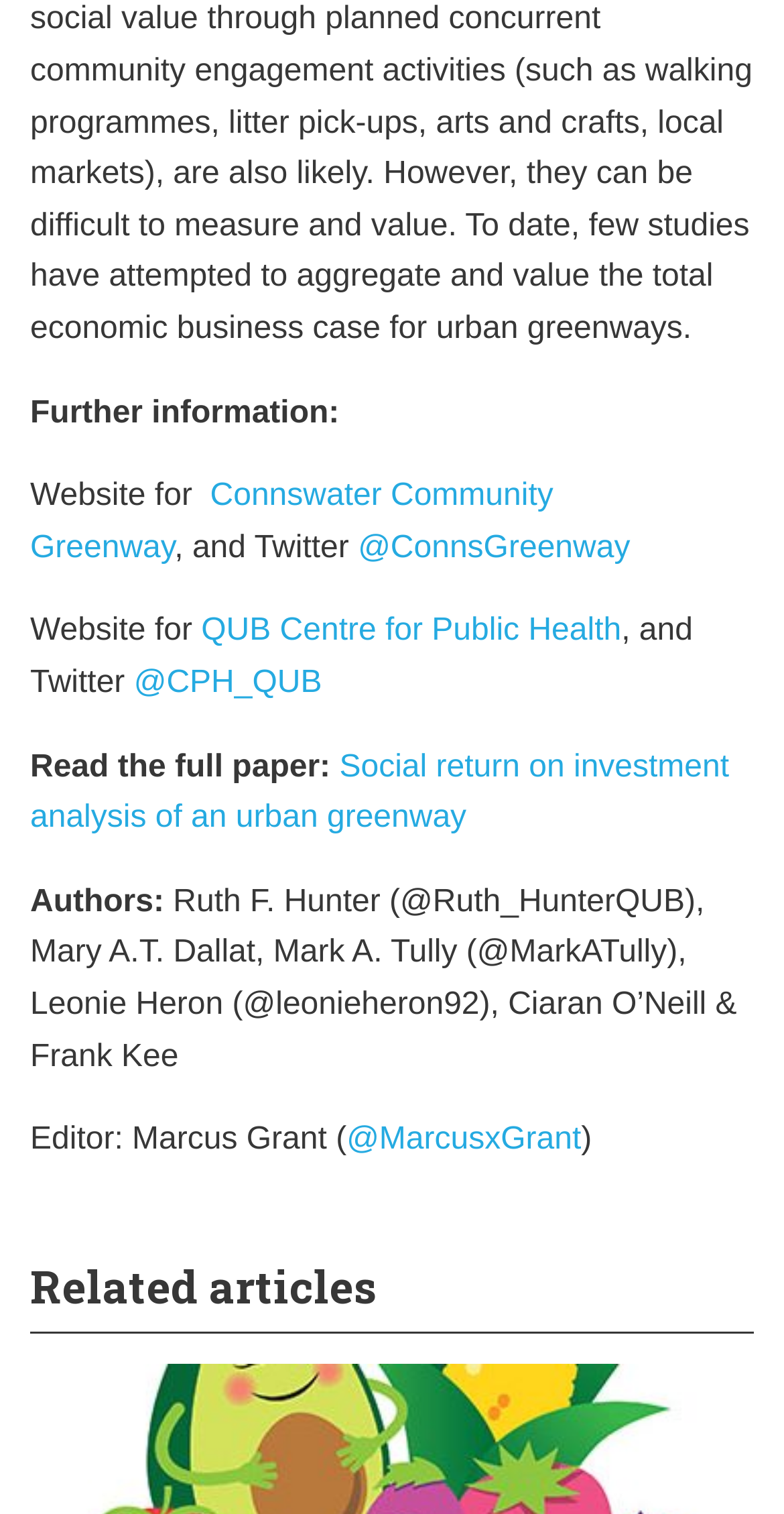Give a concise answer using only one word or phrase for this question:
What is the Twitter handle of the QUB Centre for Public Health?

@CPH_QUB